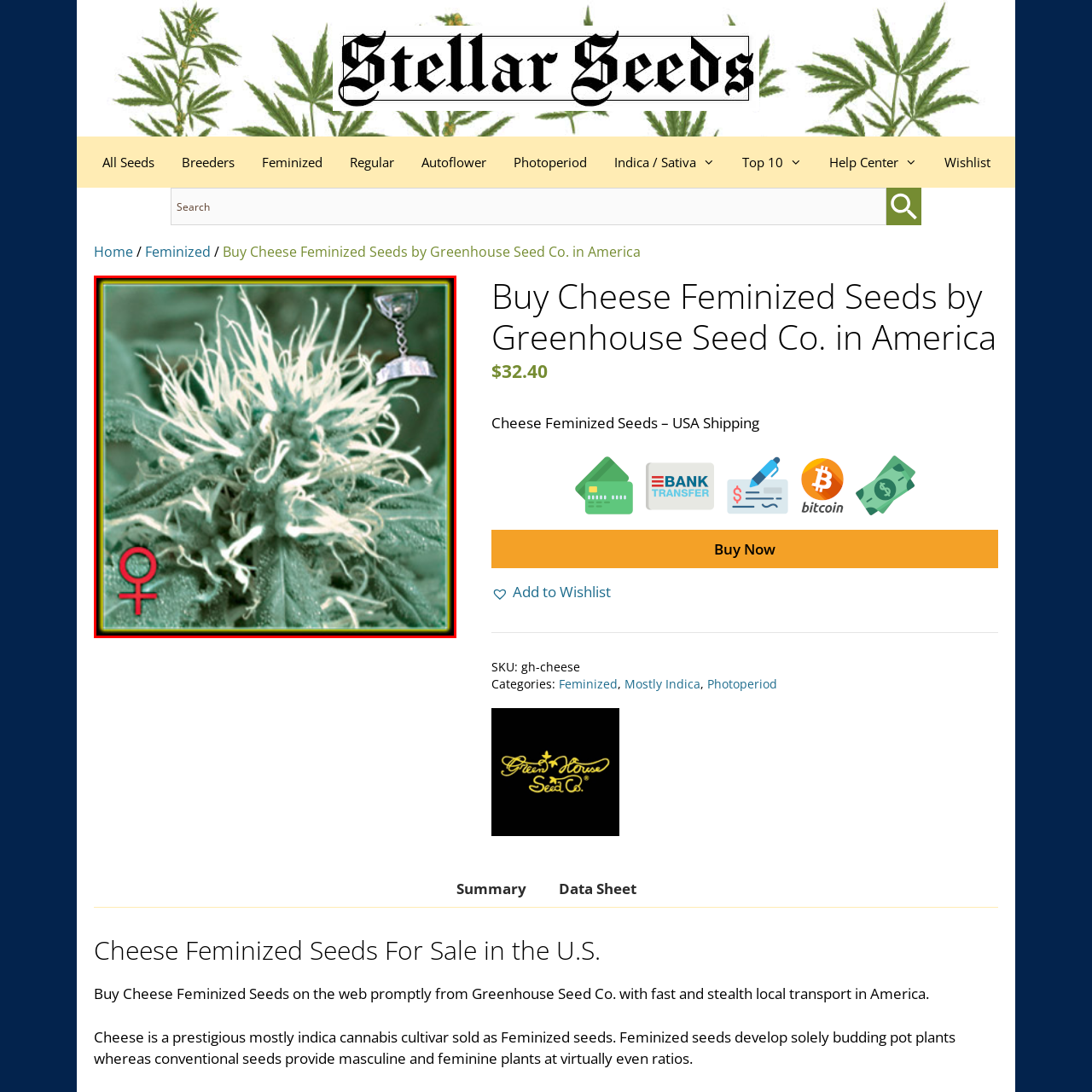What does the trophy icon in the upper right corner suggest?
Direct your attention to the area of the image outlined in red and provide a detailed response based on the visual information available.

The caption implies that the trophy icon in the upper right corner suggests that this strain may have received acclaim or recognition in cannabis circles, highlighting its desirability among growers.